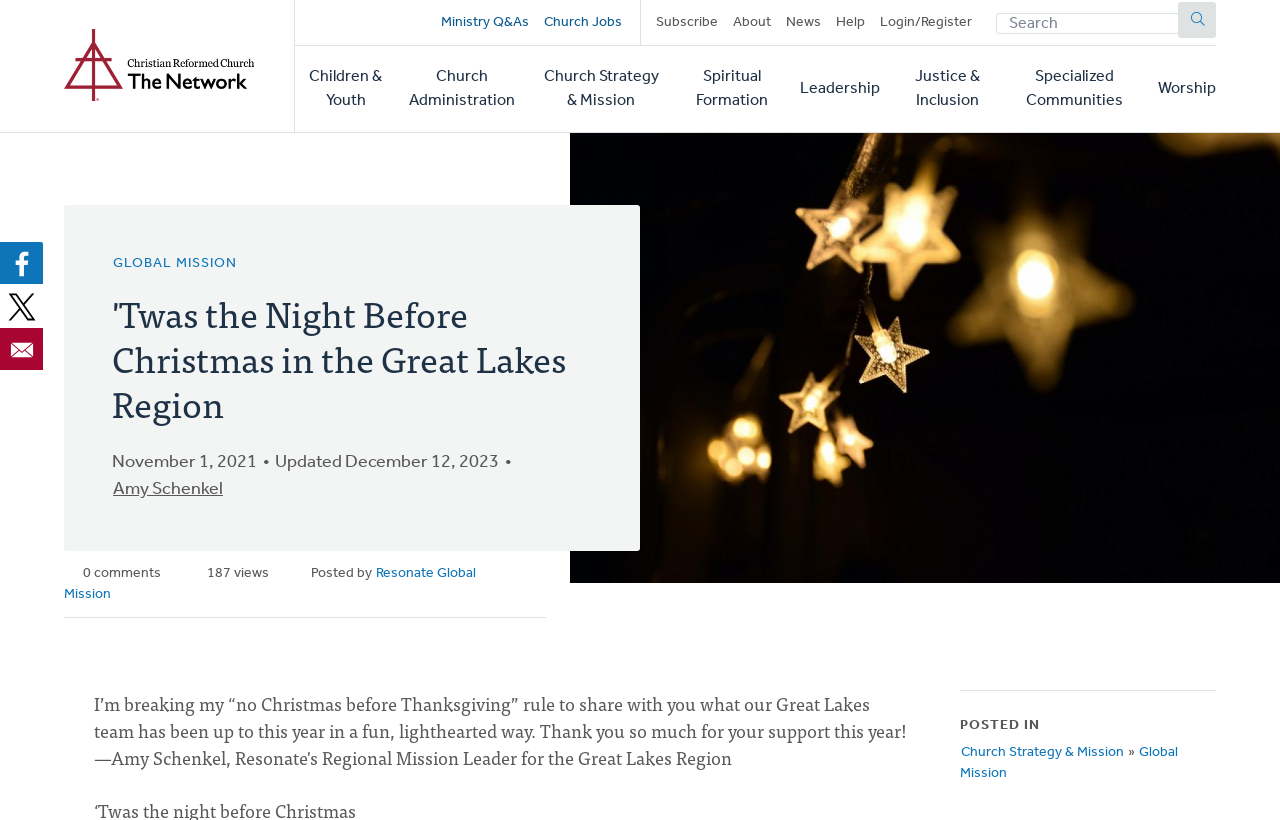Pinpoint the bounding box coordinates of the clickable element to carry out the following instruction: "Login or Register."

[0.687, 0.0, 0.759, 0.055]